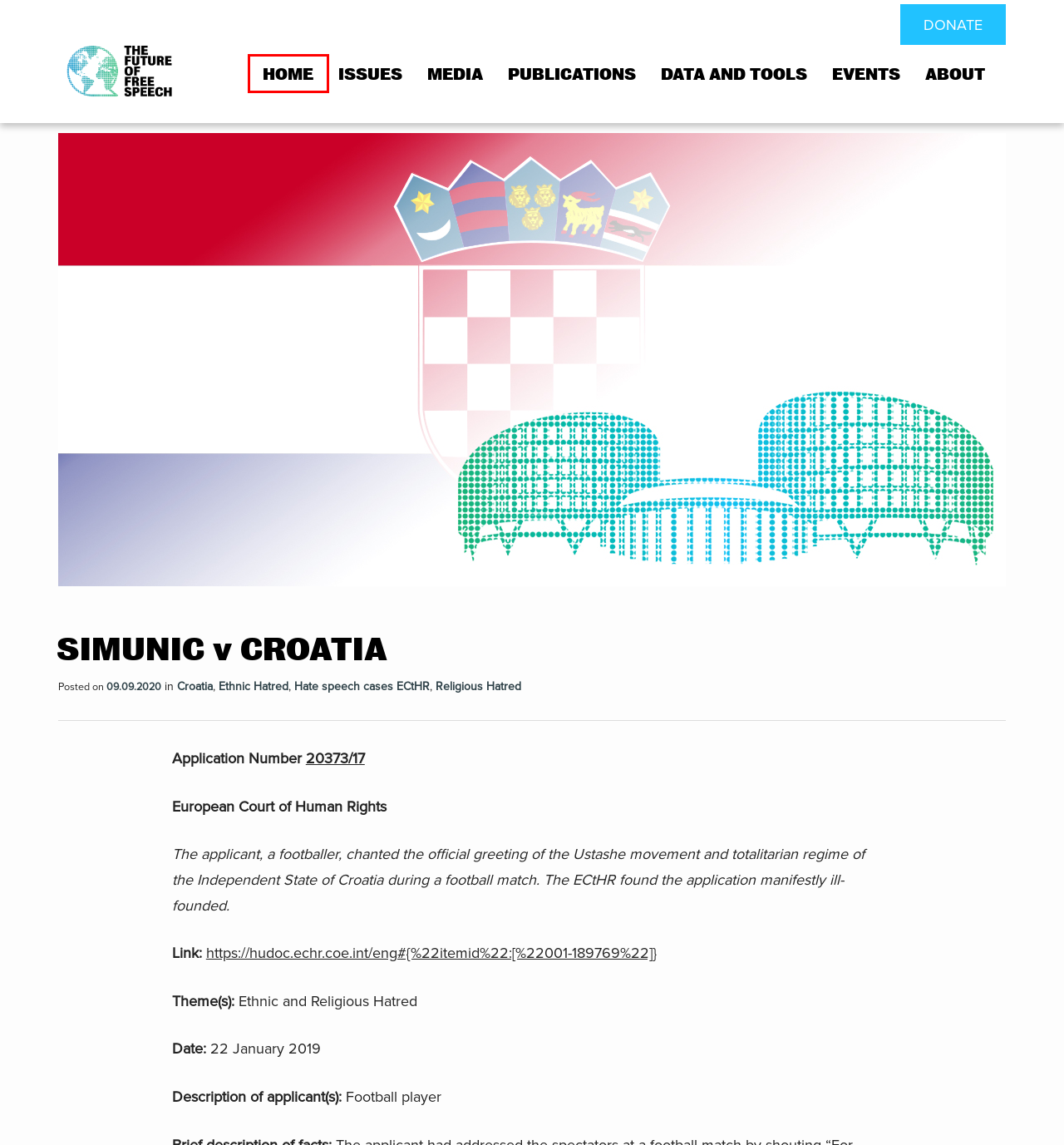Examine the screenshot of the webpage, noting the red bounding box around a UI element. Pick the webpage description that best matches the new page after the element in the red bounding box is clicked. Here are the candidates:
A. ECHR - Hate Speech Case Database - The Future of Free Speech
B. Ethnic Hatred Archives - The Future of Free Speech
C. Events - The Future of Free Speech
D. Publications - The Future of Free Speech
E. OUR FOCUS - The Future of Free Speech
F. News - The Future of Free Speech
G. The Future of Free Speech
H. Croatia Archives - The Future of Free Speech

G